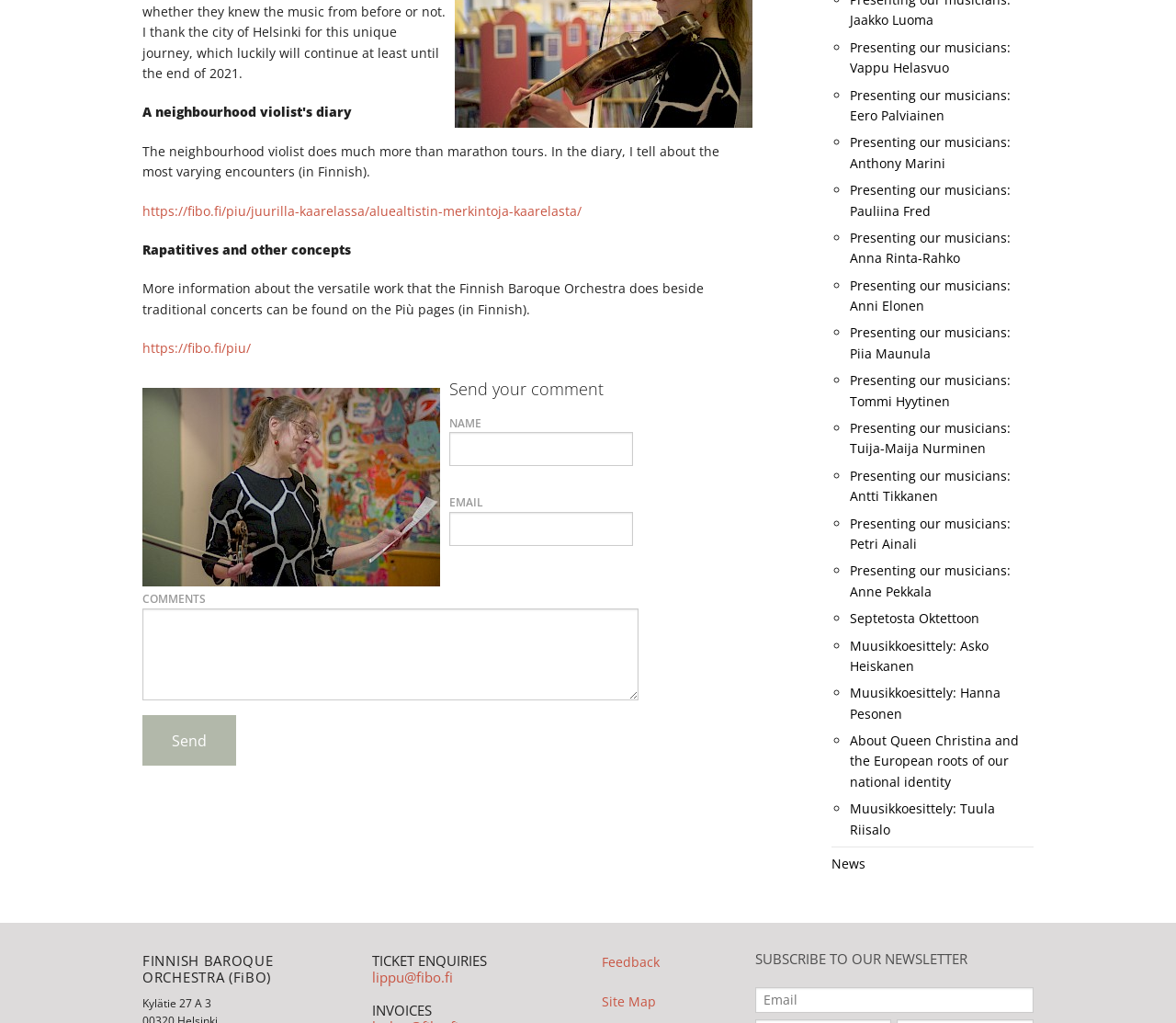Determine the bounding box coordinates of the element that should be clicked to execute the following command: "Contact for ticket enquiries".

[0.316, 0.946, 0.385, 0.964]